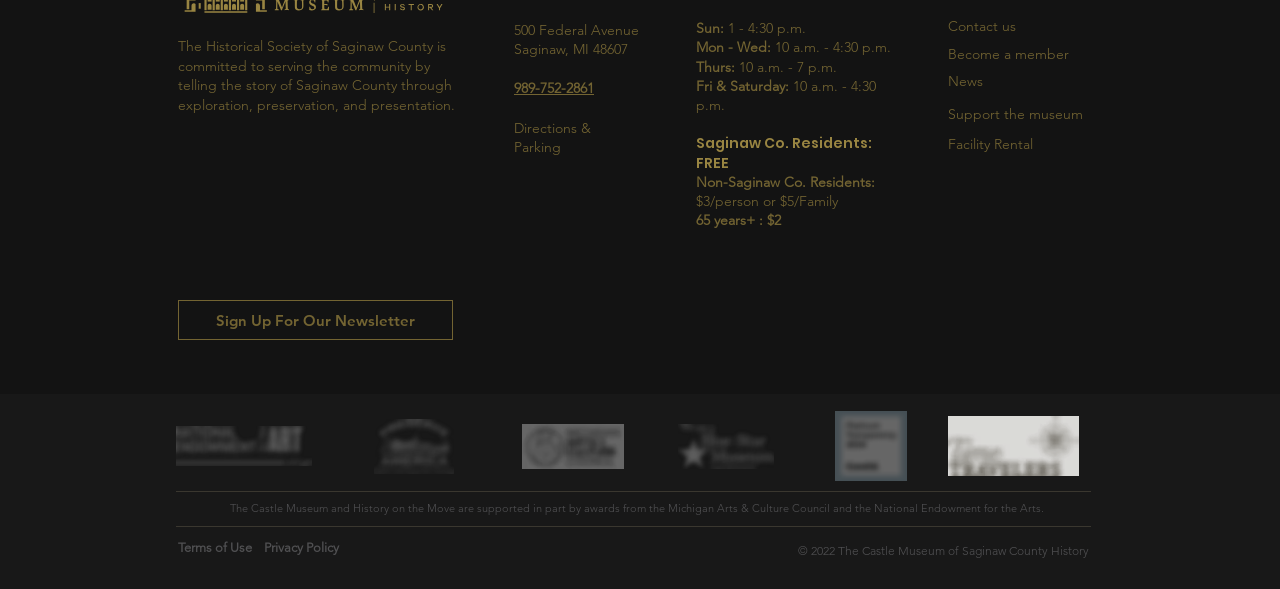What are the hours of operation for the museum on Sundays? Based on the image, give a response in one word or a short phrase.

1 - 4:30 p.m.